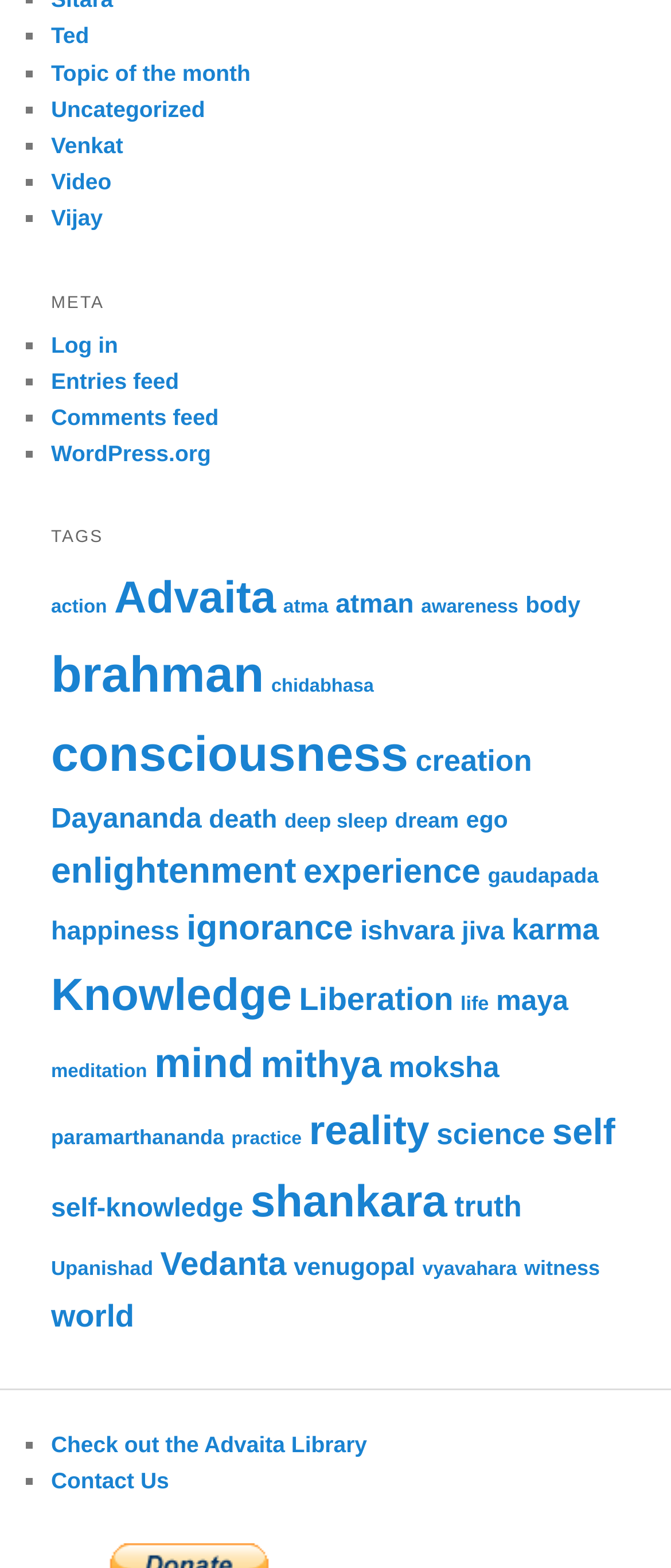How many list markers are on the webpage?
Respond to the question with a well-detailed and thorough answer.

There are 24 list markers '■' on the webpage, each preceding a link or a heading, indicating a list item.